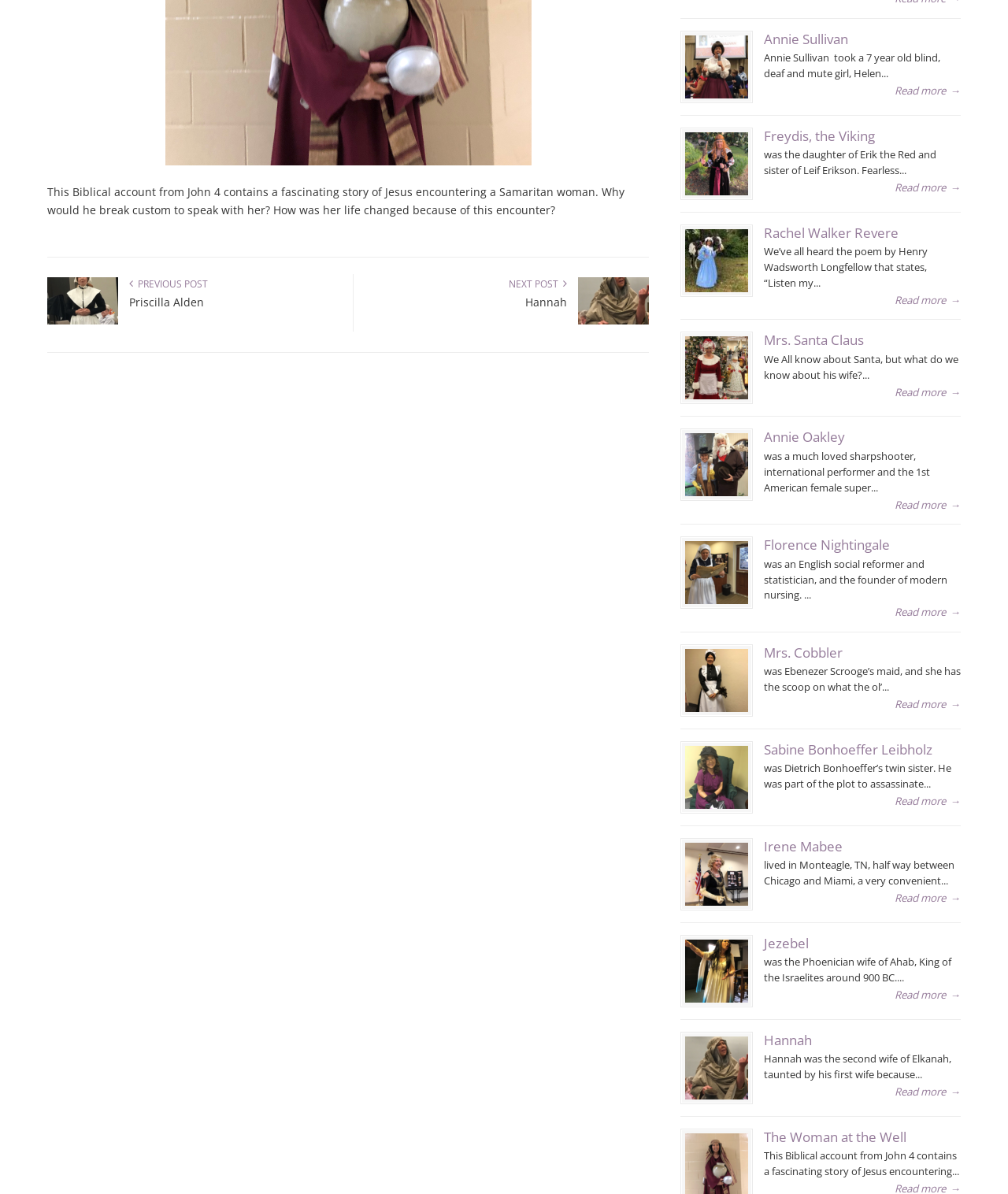Locate the bounding box of the UI element described in the following text: "title="Jezebel"".

[0.68, 0.787, 0.742, 0.84]